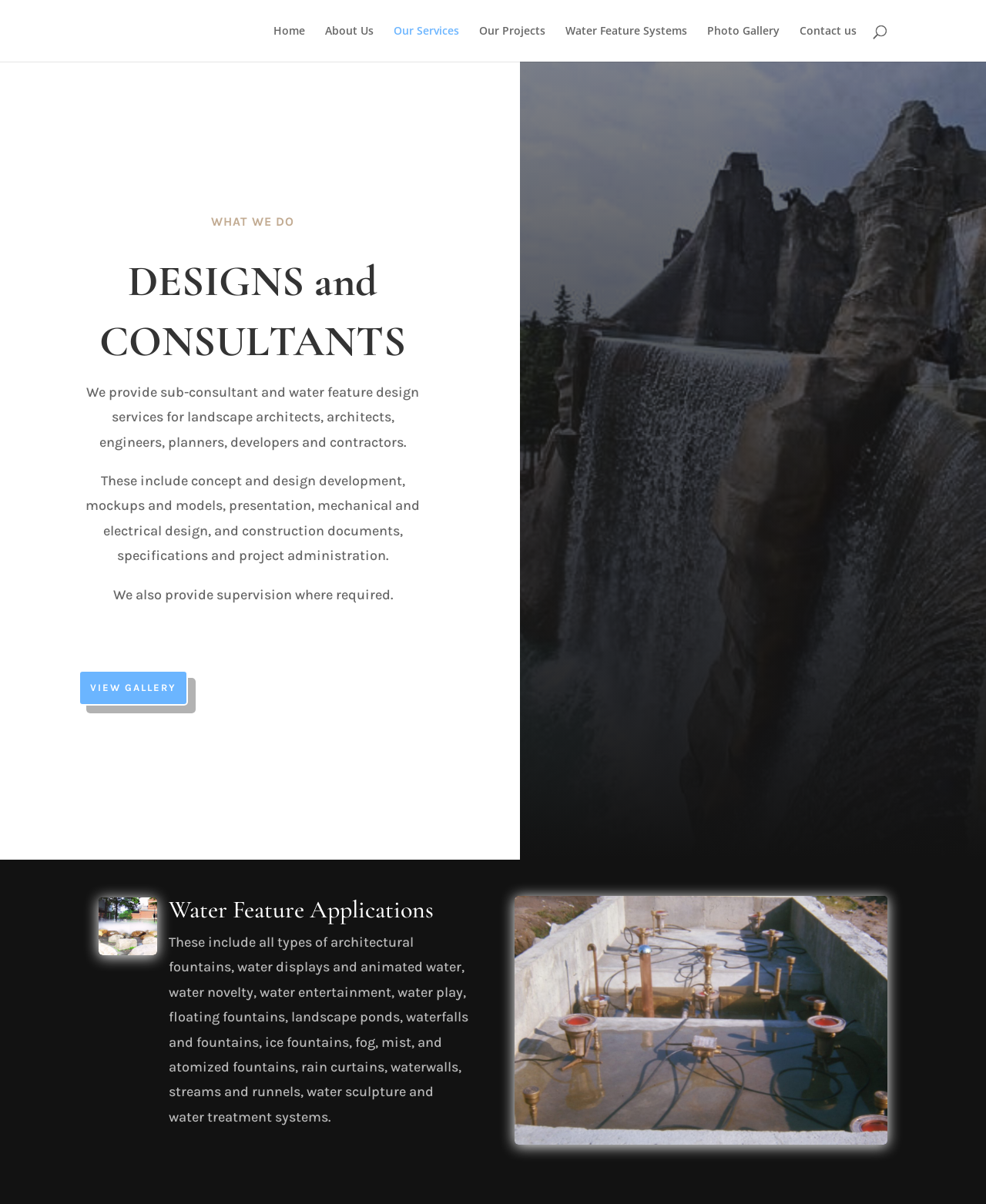Could you specify the bounding box coordinates for the clickable section to complete the following instruction: "view water feature systems"?

[0.573, 0.021, 0.697, 0.051]